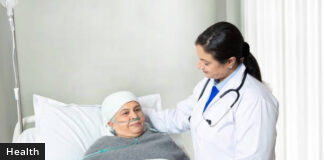Can you give a comprehensive explanation to the question given the content of the image?
What is the purpose of the IV drip?

The IV drip is being used for medical treatment, as indicated by its presence in the hospital room. The caption mentions that the patient is 'under medical treatment', and the IV drip is a common device used to administer medication or fluids to patients.